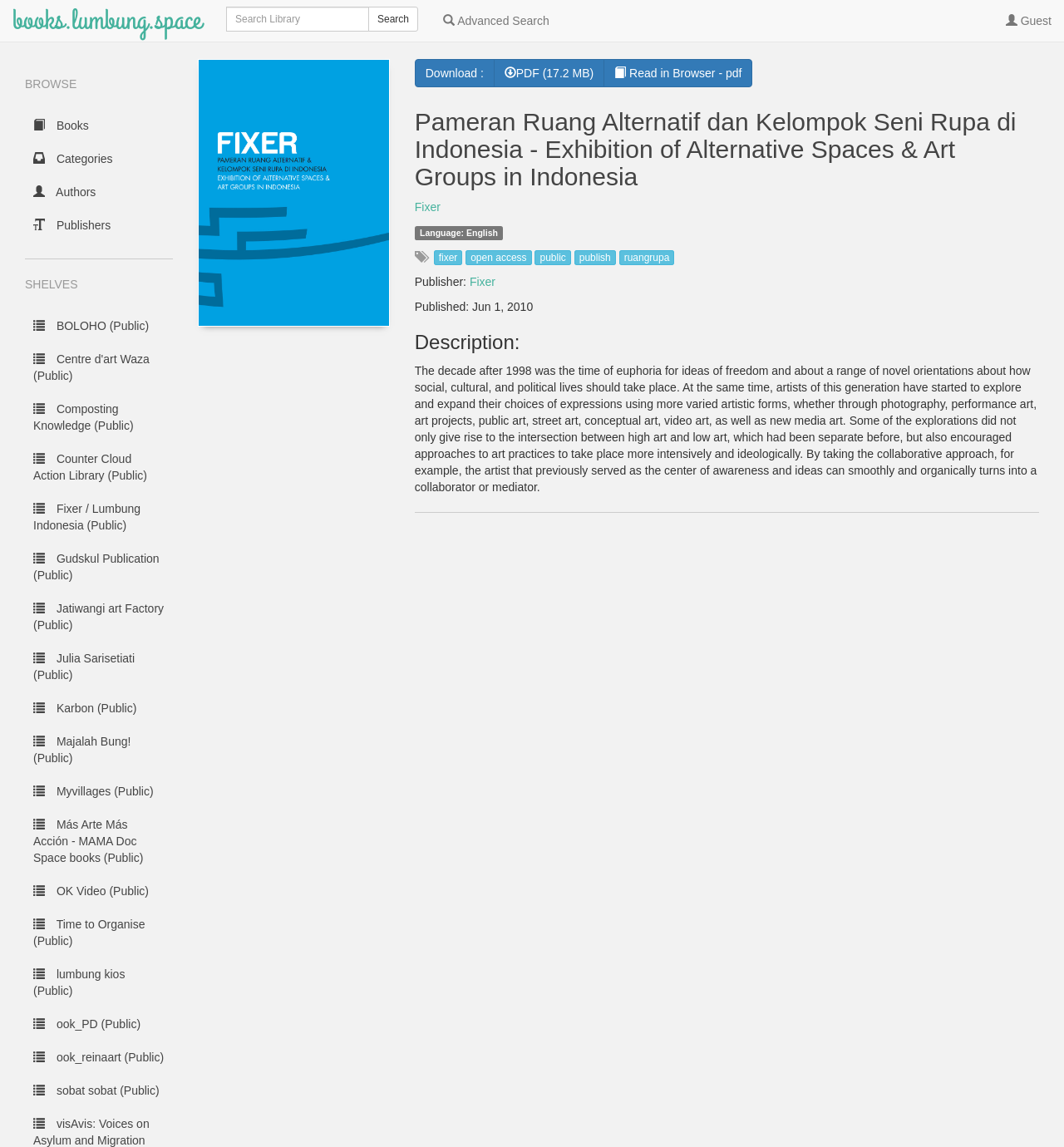Please provide the bounding box coordinates for the UI element as described: "open access". The coordinates must be four floats between 0 and 1, represented as [left, top, right, bottom].

[0.438, 0.218, 0.5, 0.231]